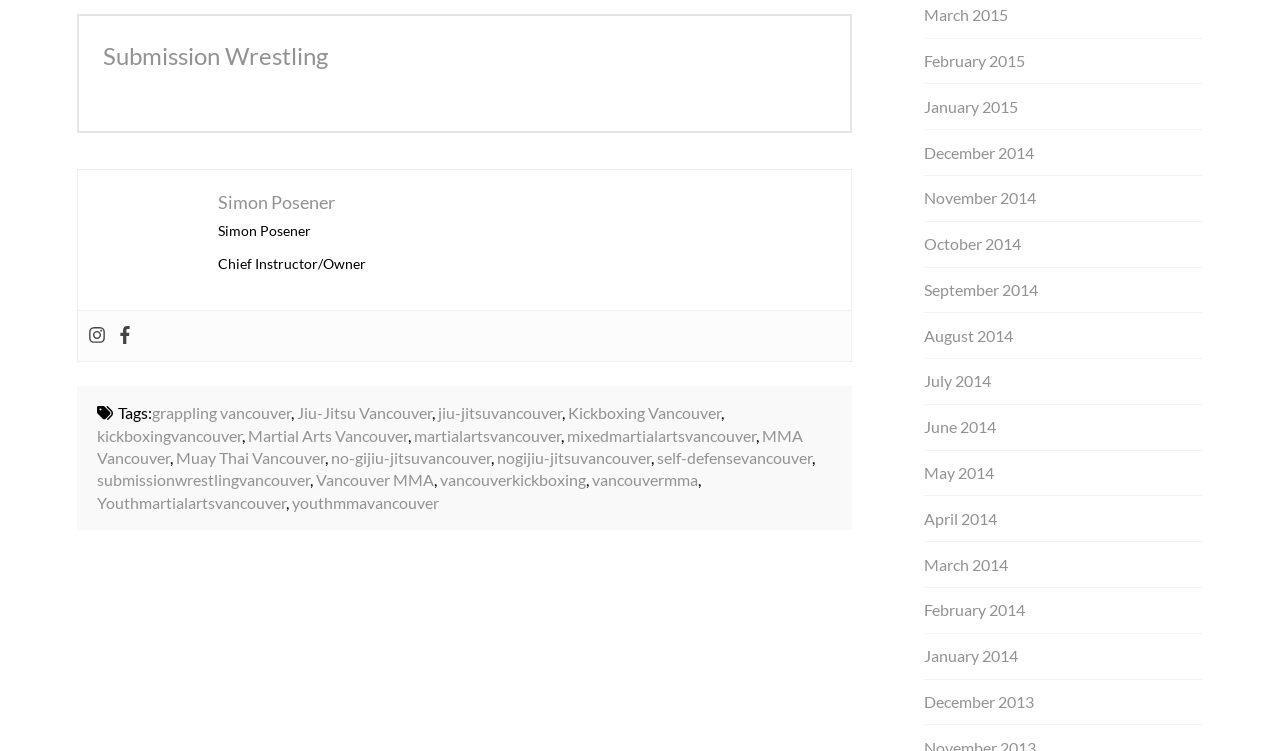Find the bounding box coordinates for the area that should be clicked to accomplish the instruction: "Read about Martial Arts in Vancouver".

[0.194, 0.567, 0.319, 0.592]